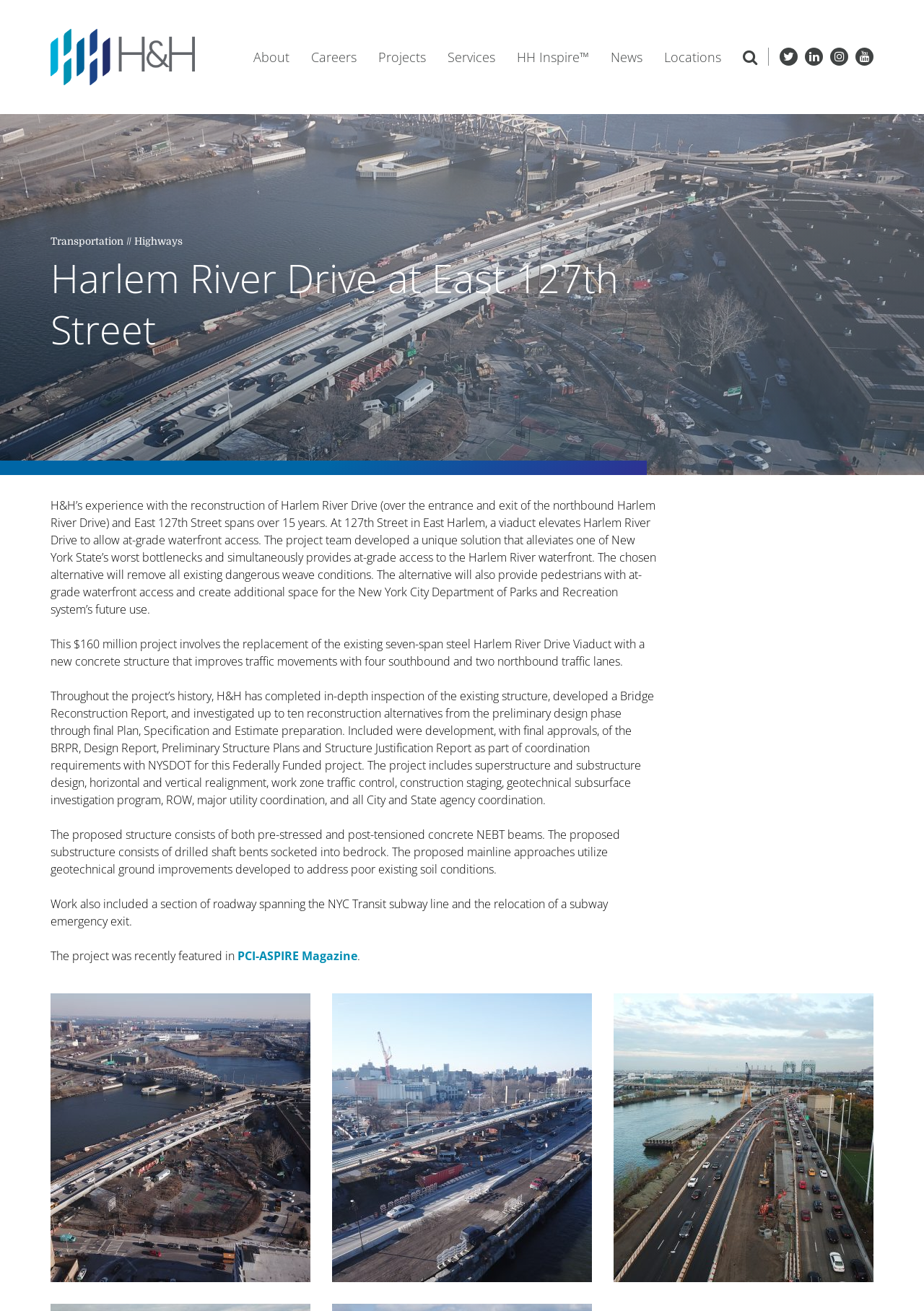Locate the bounding box coordinates of the area where you should click to accomplish the instruction: "Follow H&H on Twitter".

[0.844, 0.036, 0.863, 0.05]